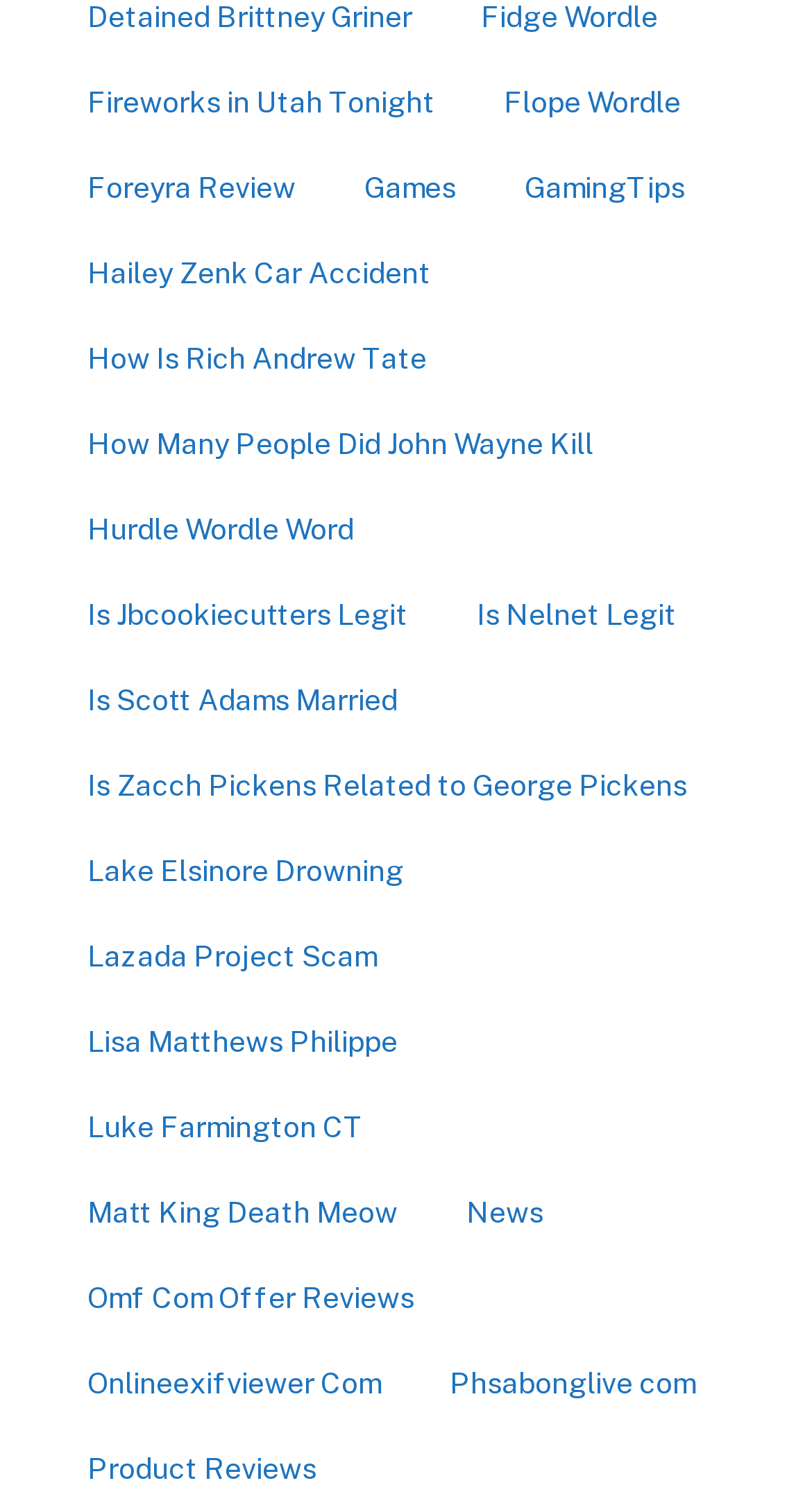Please identify the bounding box coordinates of the element that needs to be clicked to perform the following instruction: "Click the '#EmTech submenu'".

None